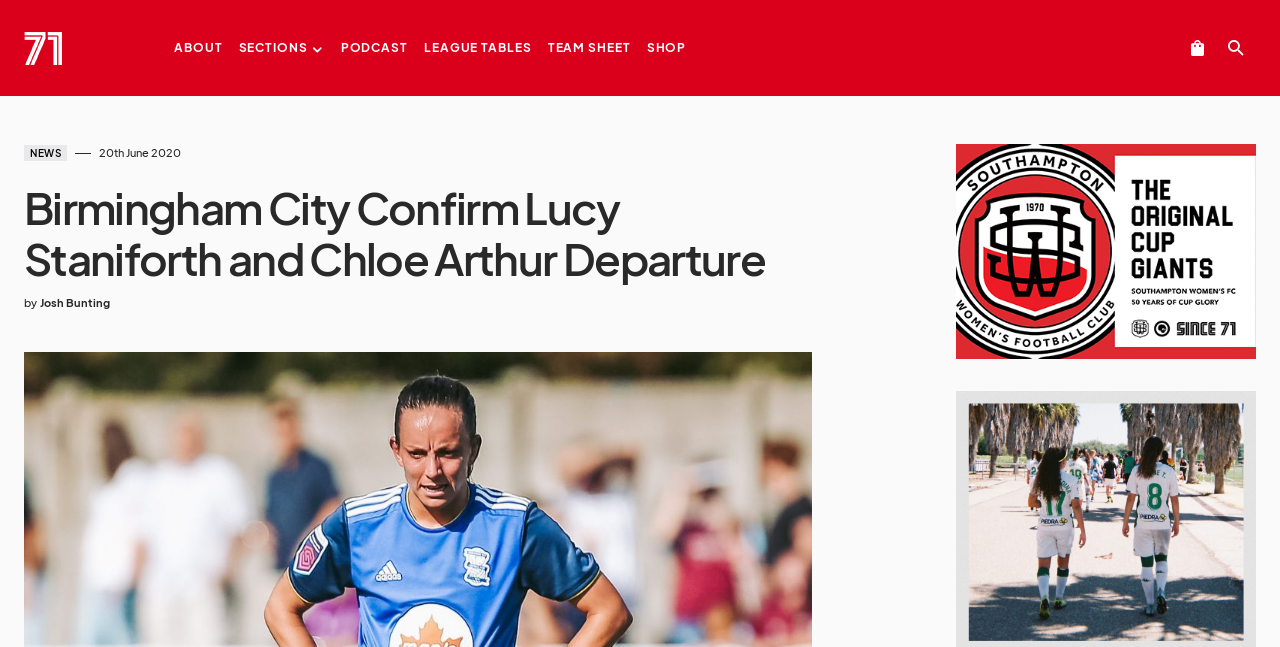Provide your answer in one word or a succinct phrase for the question: 
How many links are in the top navigation bar?

6